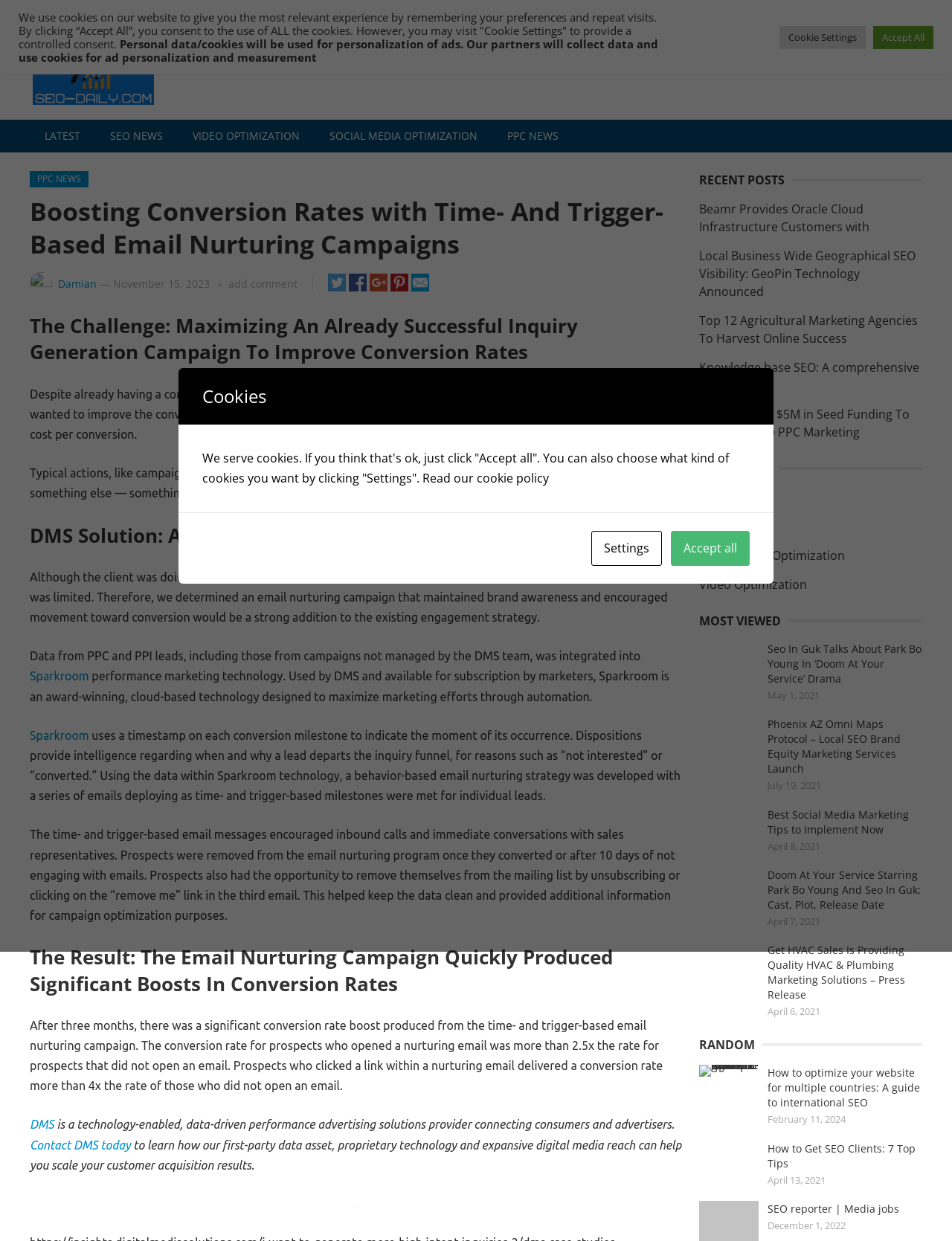What is the topic of the article?
Please provide a comprehensive answer based on the visual information in the image.

The topic of the article can be determined by reading the heading 'Boosting Conversion Rates with Time- And Trigger-Based Email Nurturing Campaigns' which indicates that the article is about email nurturing campaigns.